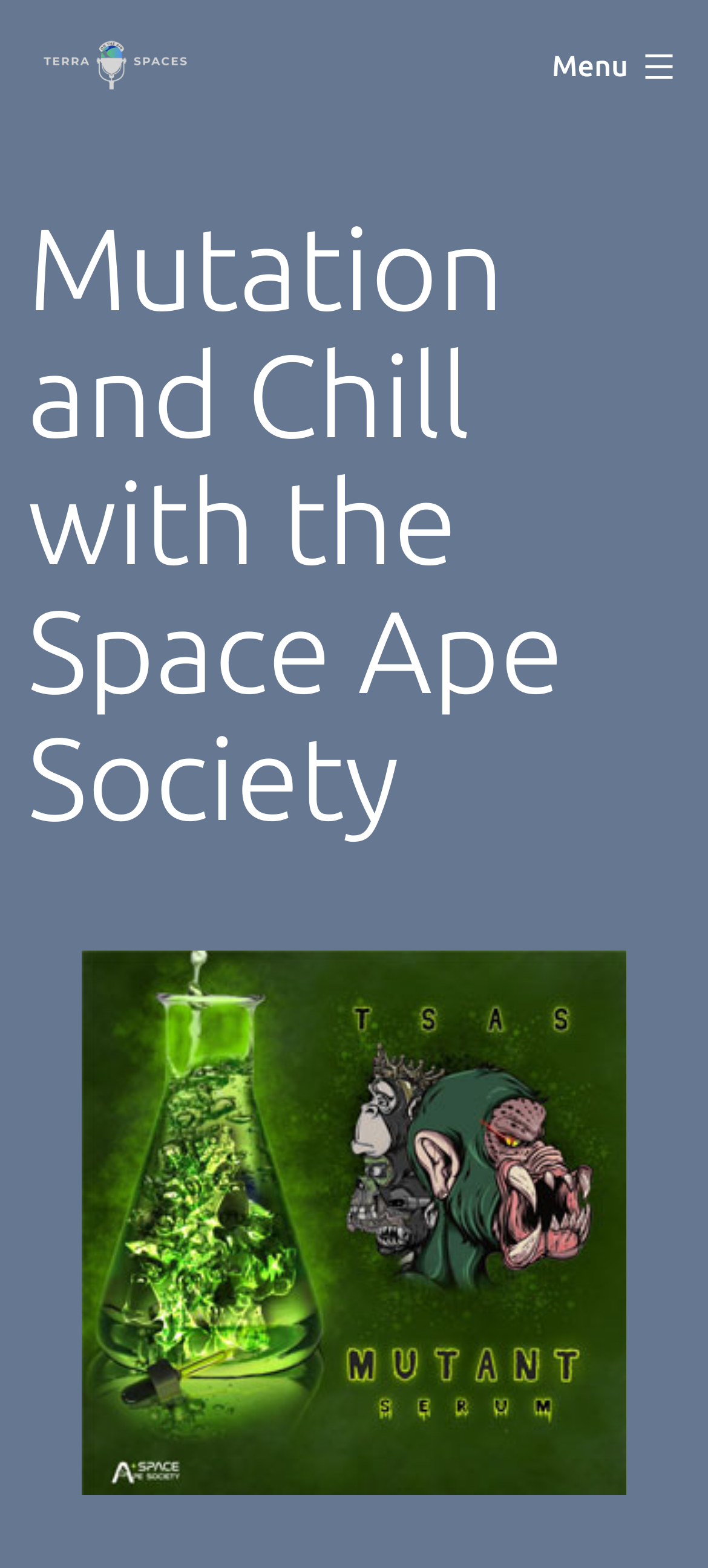What is the purpose of the button?
Refer to the image and offer an in-depth and detailed answer to the question.

The button has the text 'Menu' and it controls the primary-menu-list, which suggests that the purpose of the button is to open or close the menu.